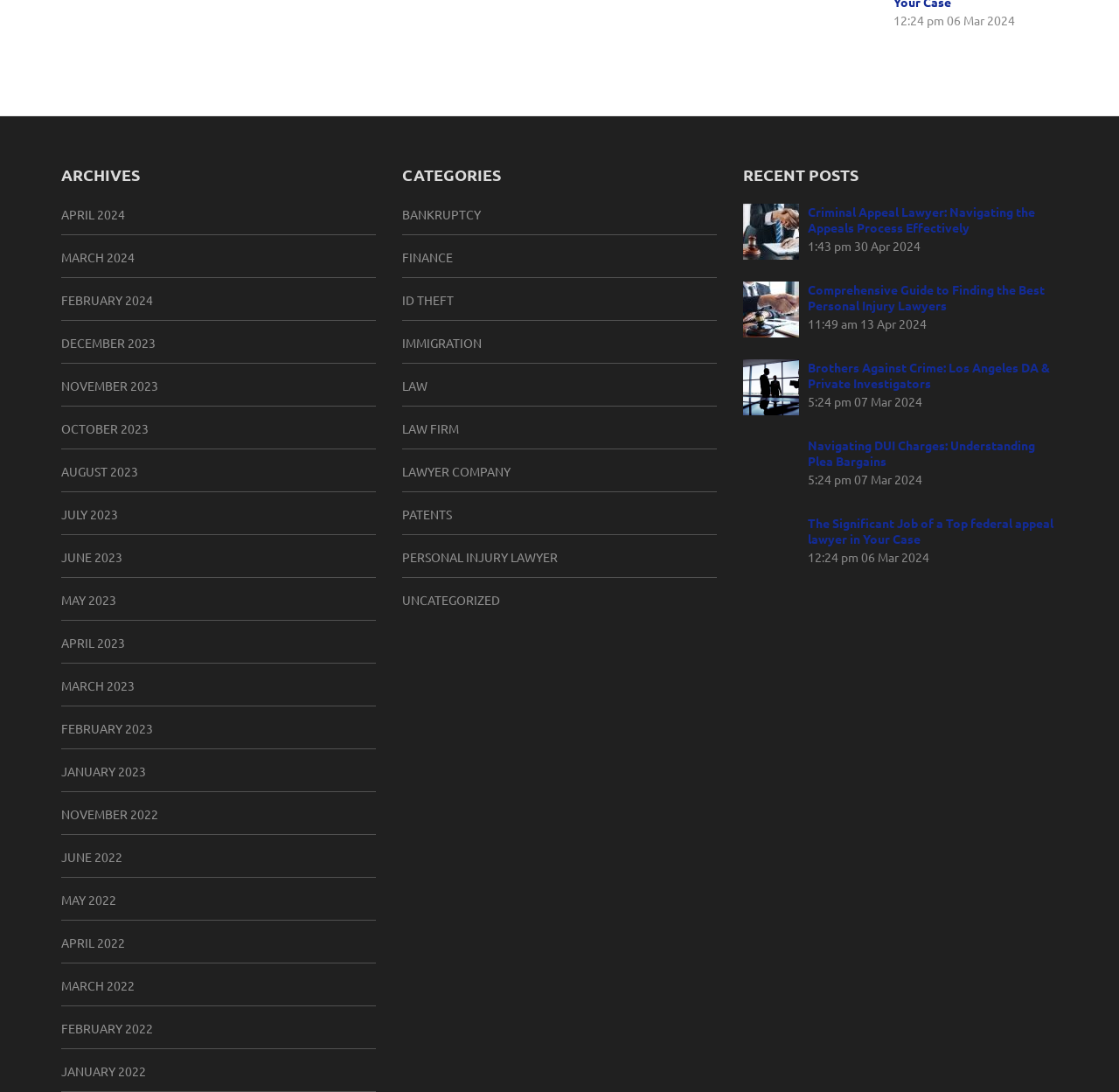Can you determine the bounding box coordinates of the area that needs to be clicked to fulfill the following instruction: "Click on The Significant Job of a Top federal appeal lawyer in Your Case"?

[0.722, 0.472, 0.945, 0.5]